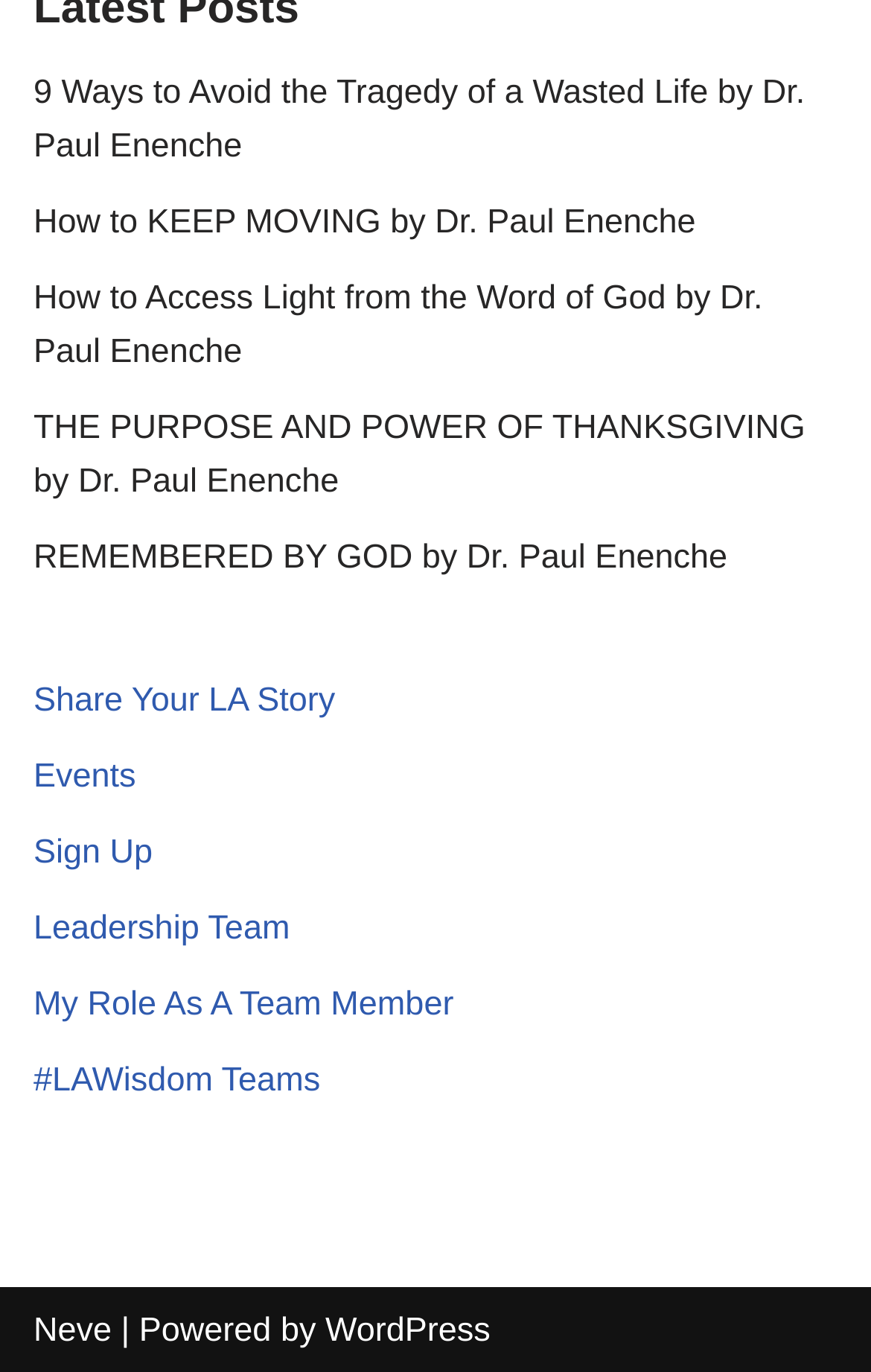Predict the bounding box of the UI element based on this description: "Events".

[0.038, 0.552, 0.156, 0.58]